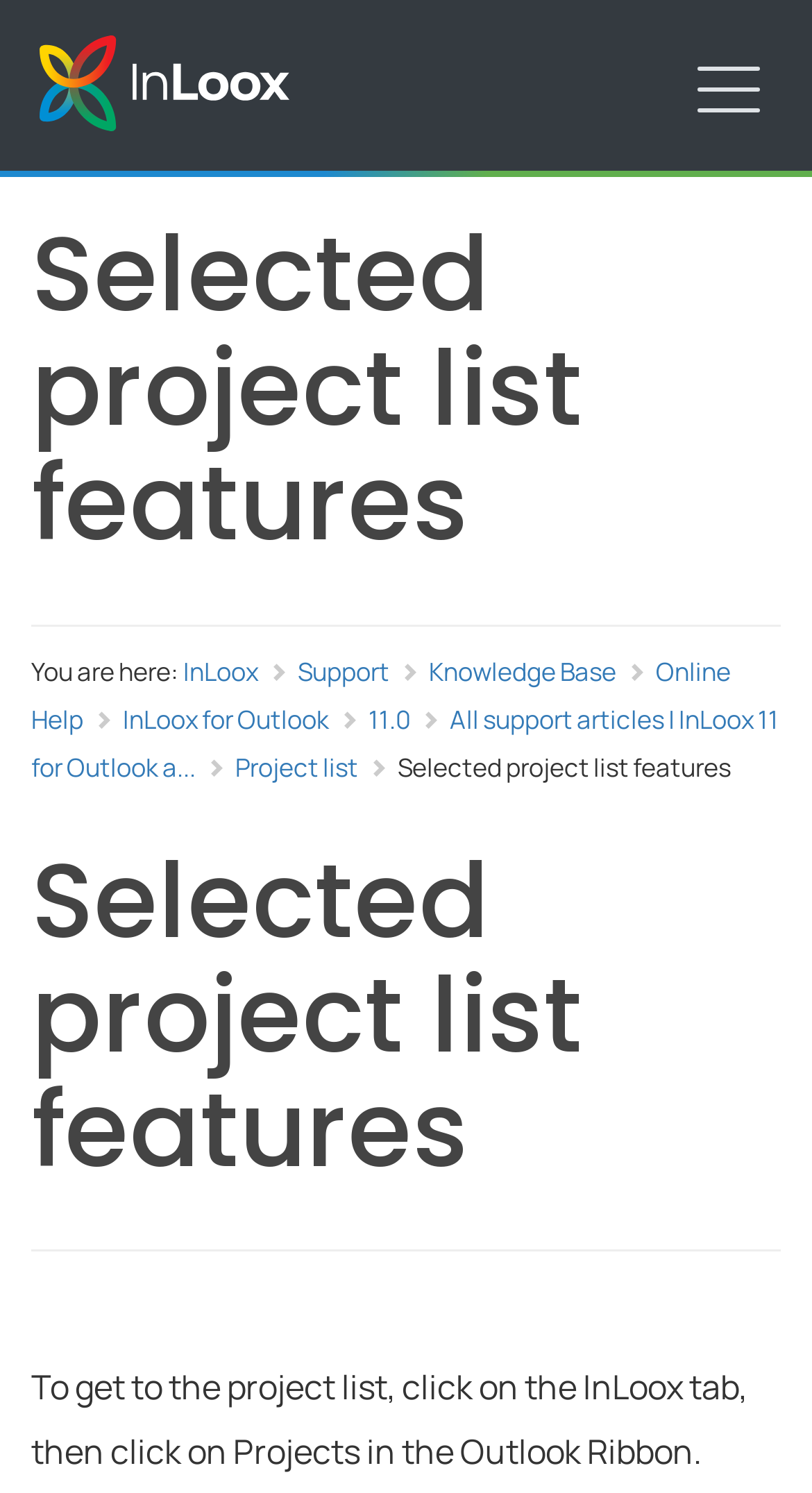Identify the bounding box coordinates of the element to click to follow this instruction: 'click on Navigation'. Ensure the coordinates are four float values between 0 and 1, provided as [left, top, right, bottom].

[0.821, 0.021, 0.962, 0.113]